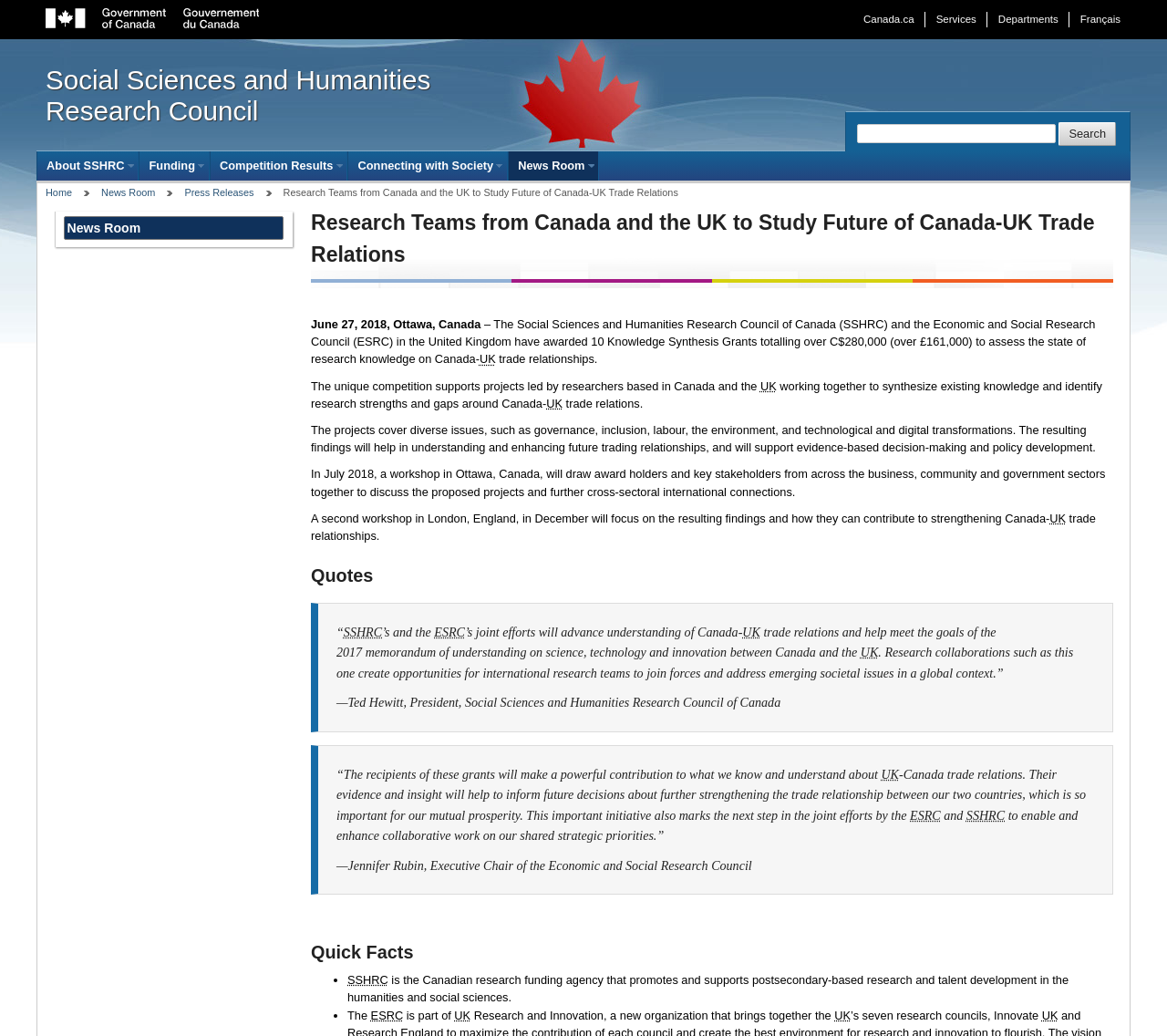Can you find the bounding box coordinates for the element that needs to be clicked to execute this instruction: "Search for something"? The coordinates should be given as four float numbers between 0 and 1, i.e., [left, top, right, bottom].

[0.734, 0.118, 0.96, 0.142]